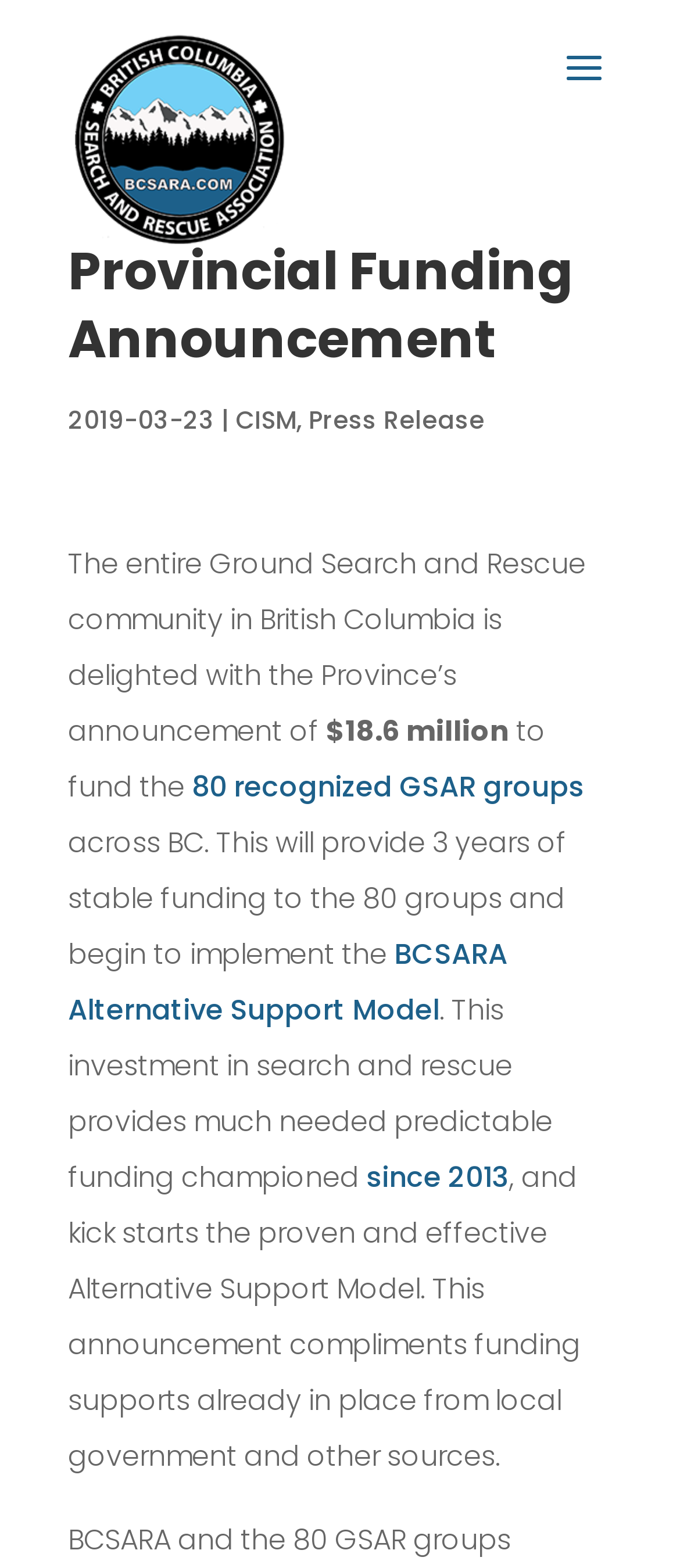Using the provided description Press Release, find the bounding box coordinates for the UI element. Provide the coordinates in (top-left x, top-left y, bottom-right x, bottom-right y) format, ensuring all values are between 0 and 1.

[0.454, 0.257, 0.713, 0.279]